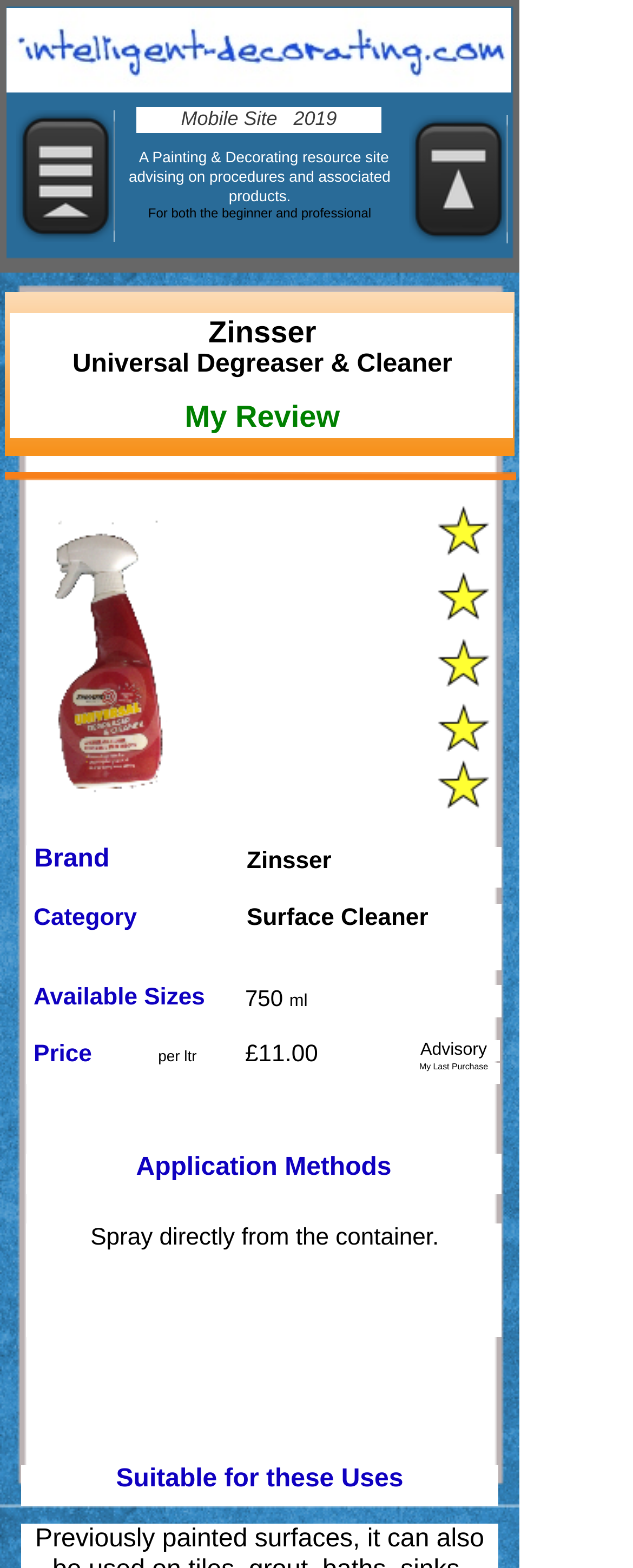What is the brand of the product?
Based on the screenshot, respond with a single word or phrase.

Zinsser